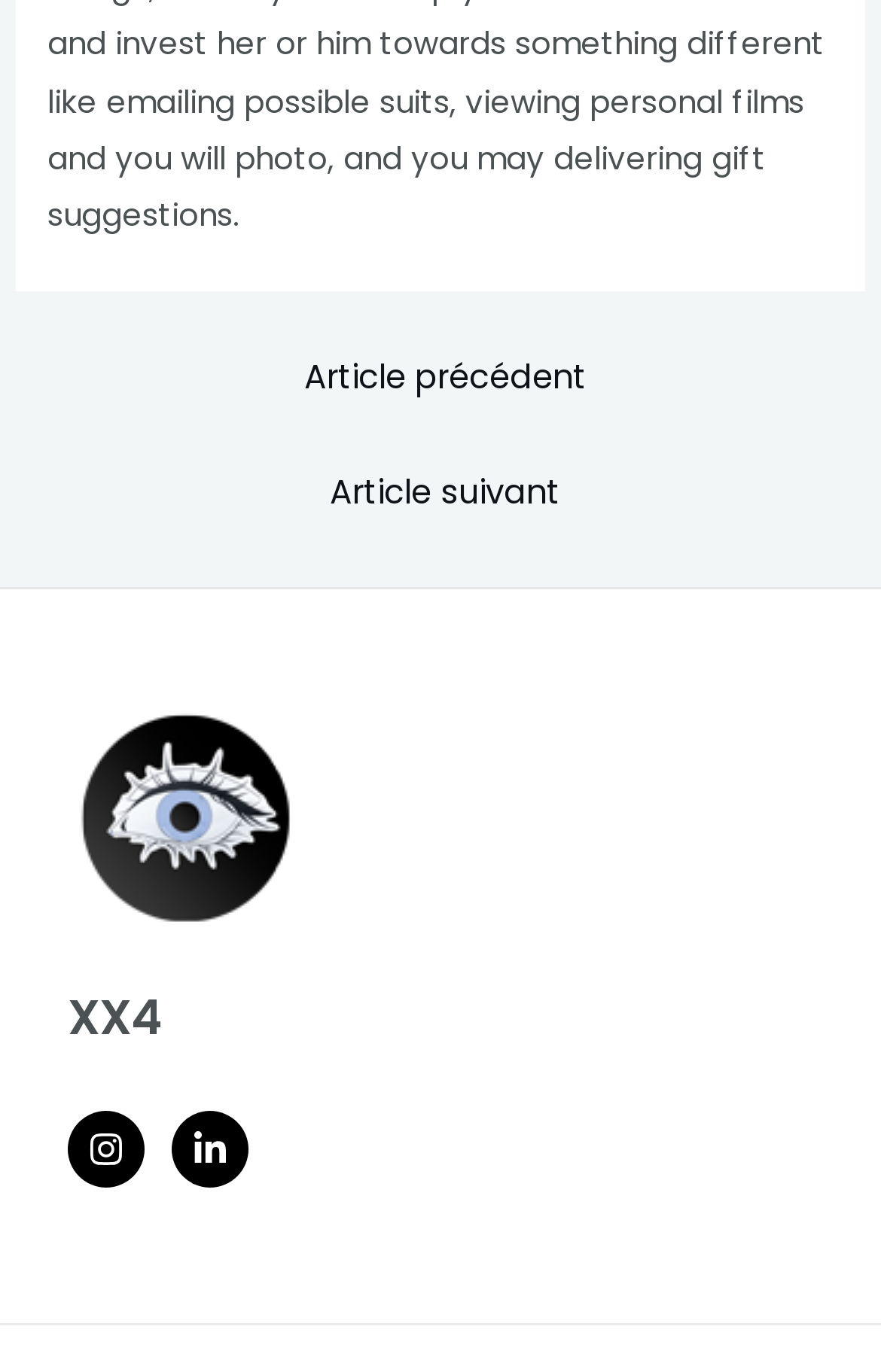What are the two buttons in the navigation section?
Answer the question with a detailed and thorough explanation.

The two buttons in the navigation section can be found by looking at the link elements with the text 'Article précédent' and 'Article suivant' which are children of the navigation element with the text 'Publications'.